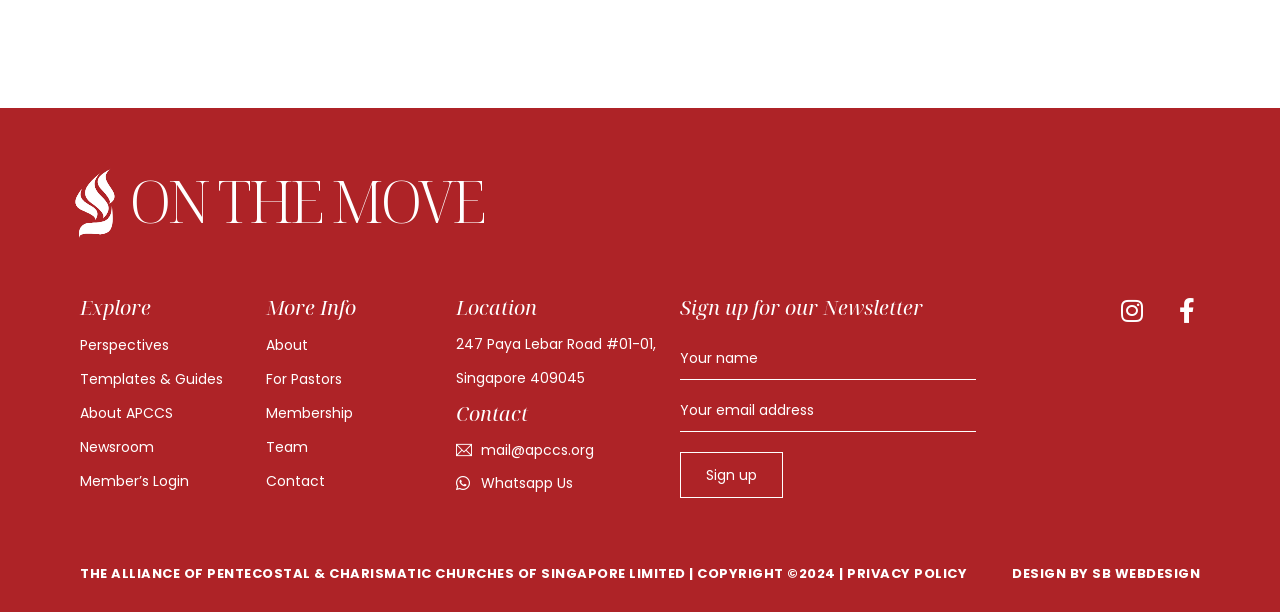Can you give a comprehensive explanation to the question given the content of the image?
What is the name of the organization?

The name of the organization can be found at the bottom of the webpage, in the copyright section, which states 'THE ALLIANCE OF PENTECOSTAL & CHARISMATIC CHURCHES OF SINGAPORE LIMITED | COPYRIGHT ©2024 |'.